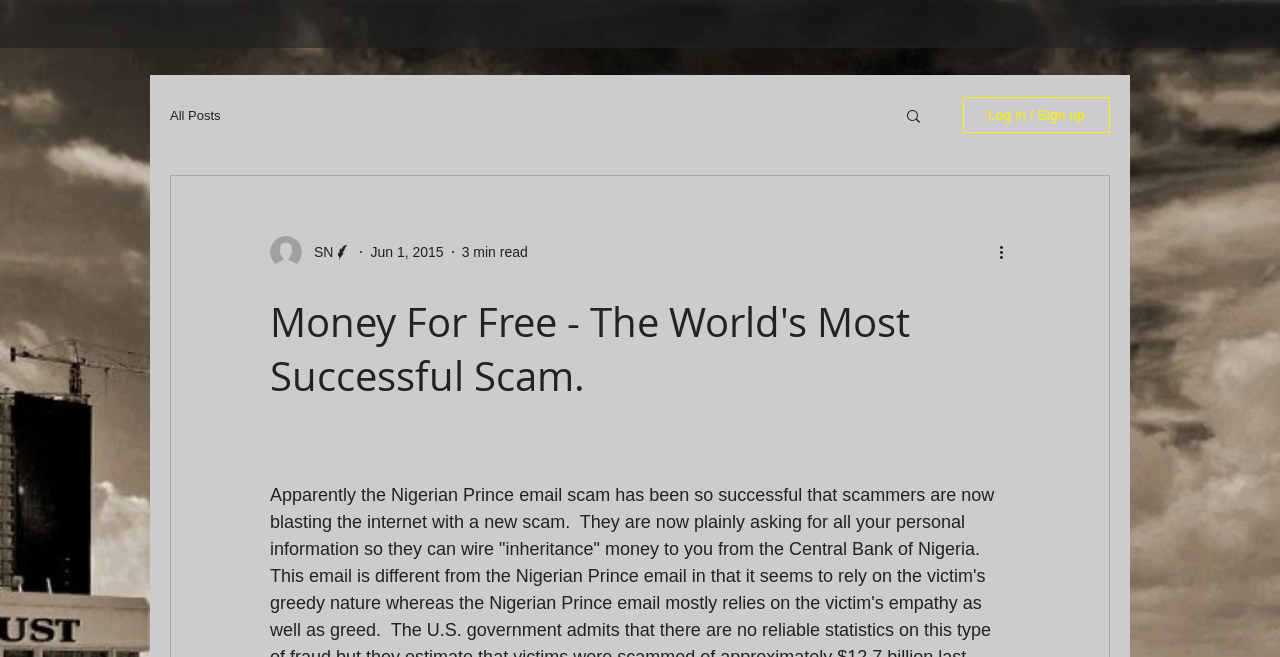Please provide the main heading of the webpage content.

Money For Free - The World's Most Successful Scam.